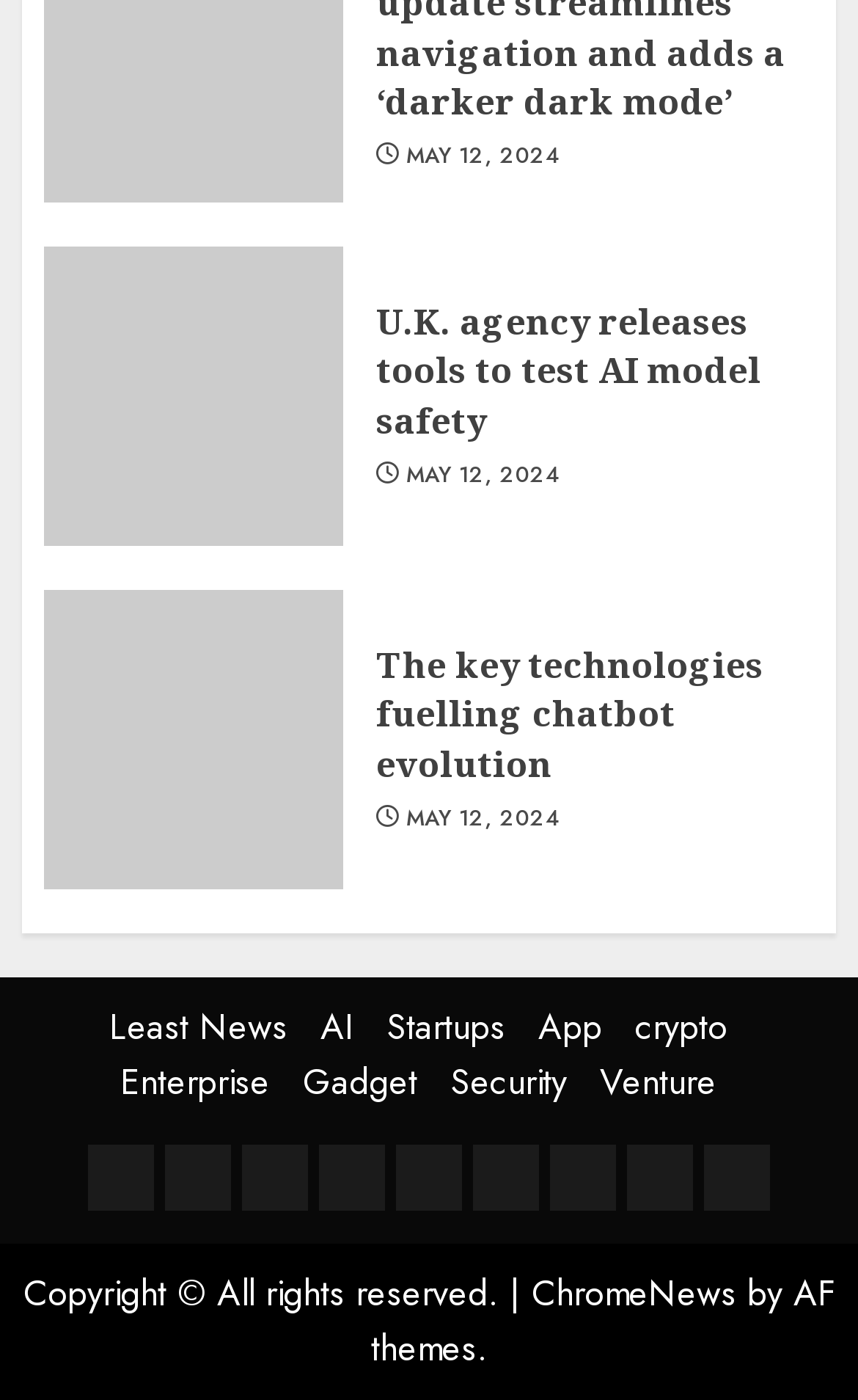Can you pinpoint the bounding box coordinates for the clickable element required for this instruction: "Click on the link to read more about MAY 12, 2024 news"? The coordinates should be four float numbers between 0 and 1, i.e., [left, top, right, bottom].

[0.473, 0.101, 0.652, 0.123]